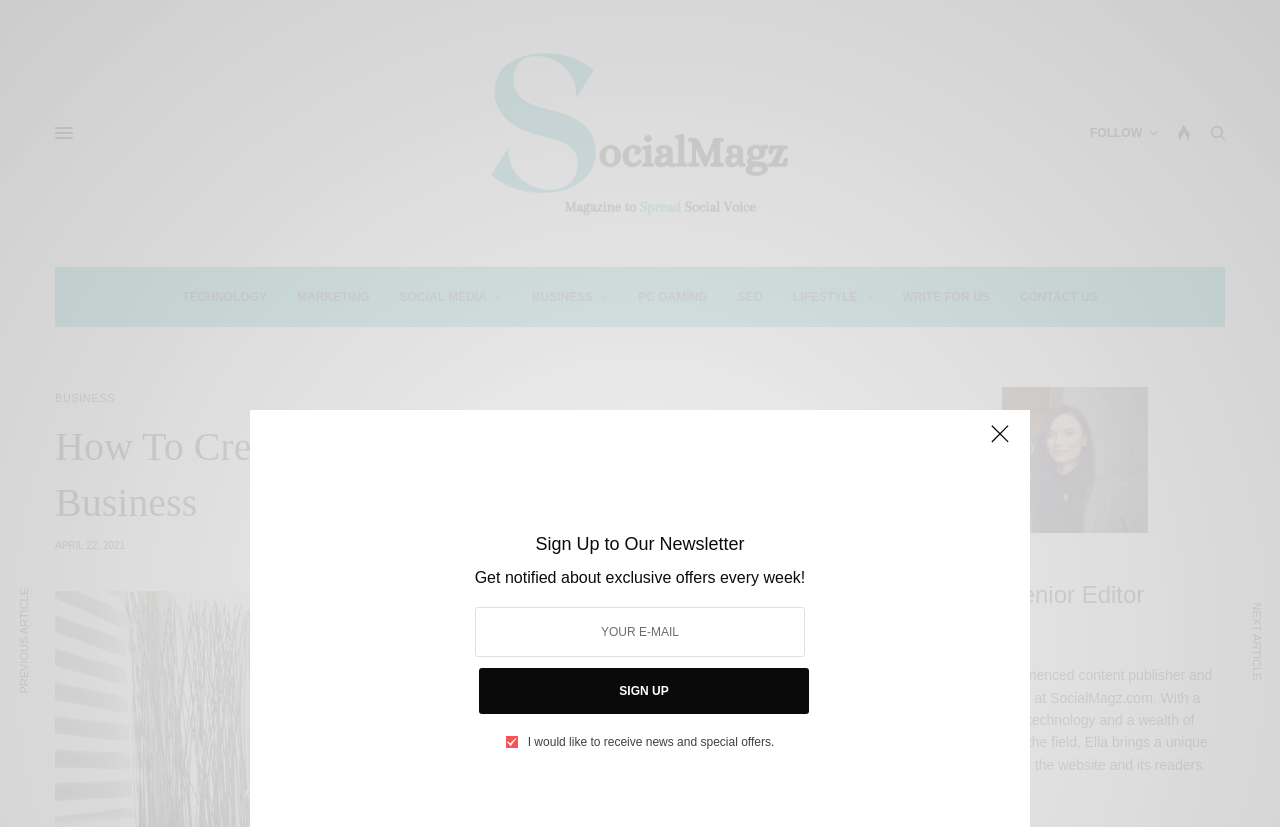Locate the bounding box coordinates of the clickable area to execute the instruction: "Read the article about creating a home office for your small business". Provide the coordinates as four float numbers between 0 and 1, represented as [left, top, right, bottom].

[0.043, 0.506, 0.668, 0.642]